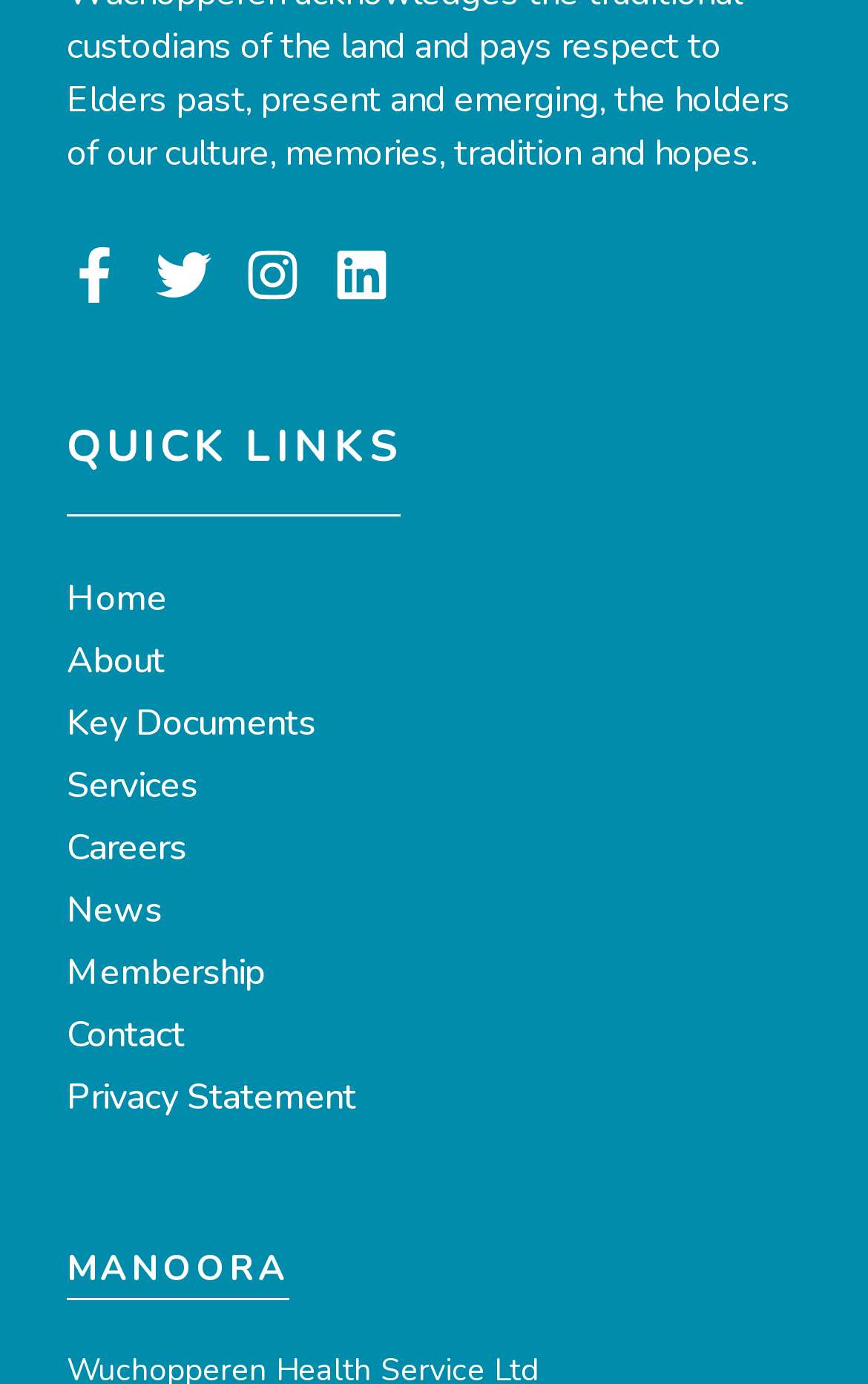Determine the bounding box coordinates for the region that must be clicked to execute the following instruction: "Contact us".

[0.077, 0.725, 0.923, 0.77]